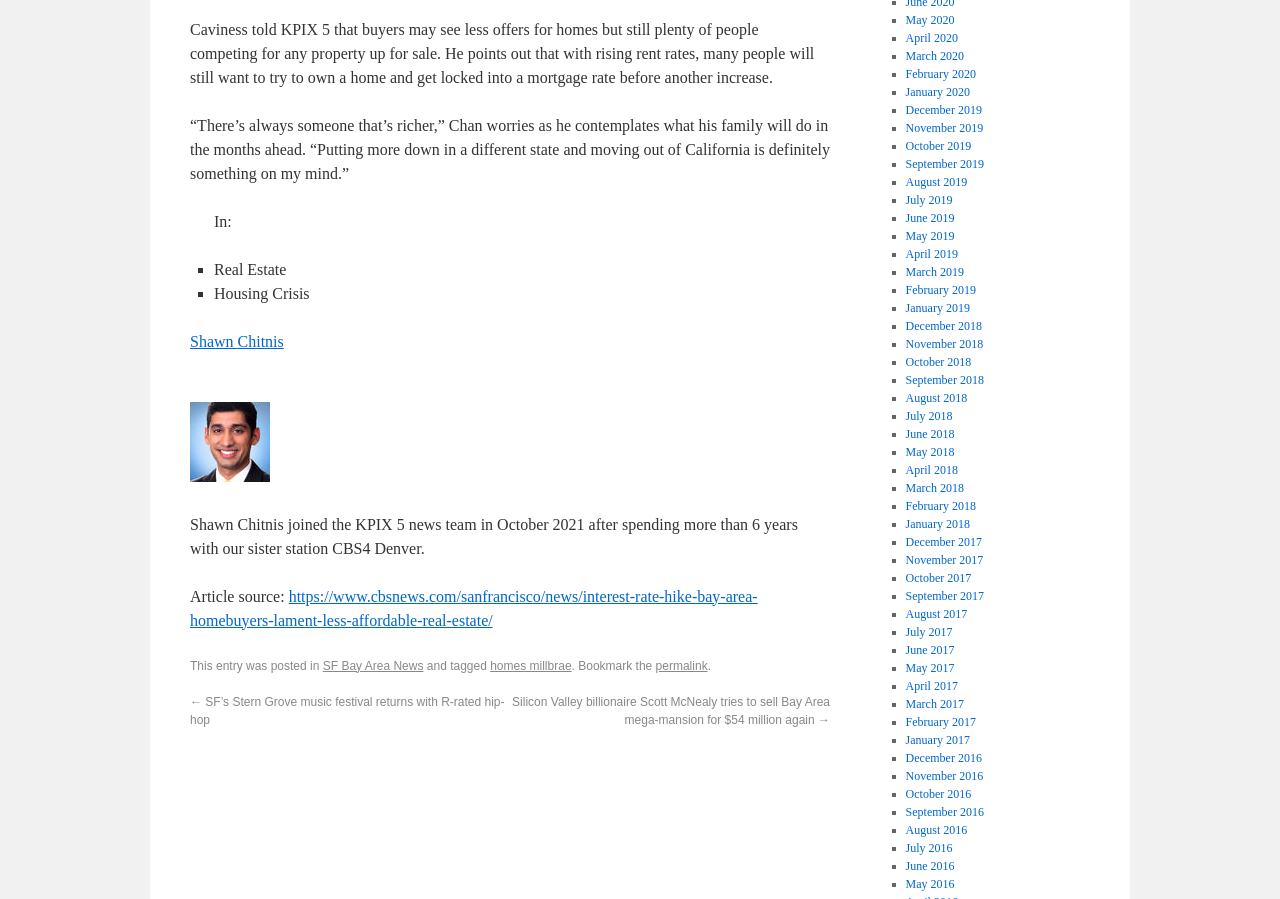Could you specify the bounding box coordinates for the clickable section to complete the following instruction: "Visit the source of the article"?

[0.148, 0.654, 0.592, 0.699]